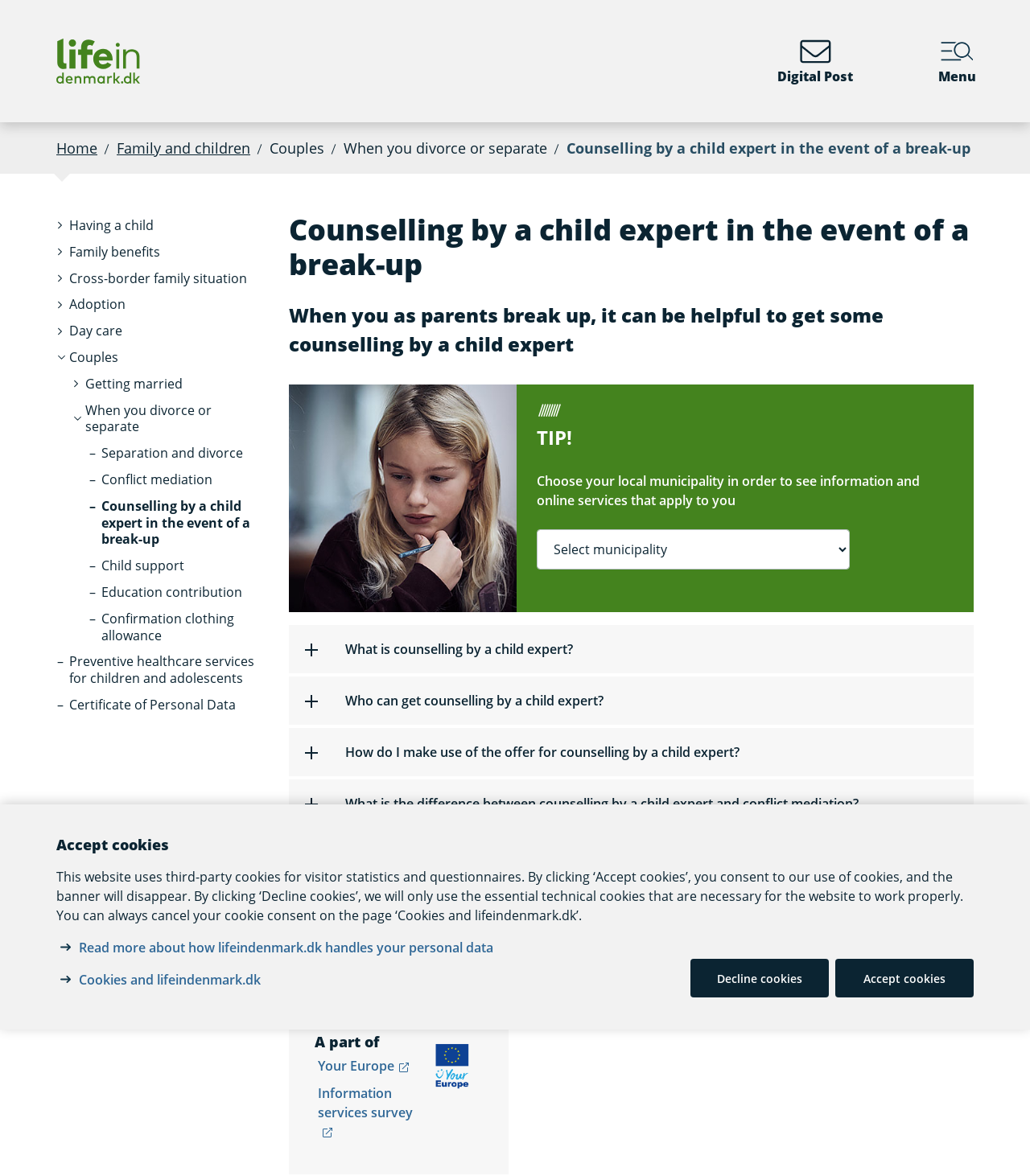What is the purpose of counselling by a child expert?
Using the image, provide a concise answer in one word or a short phrase.

Help parents